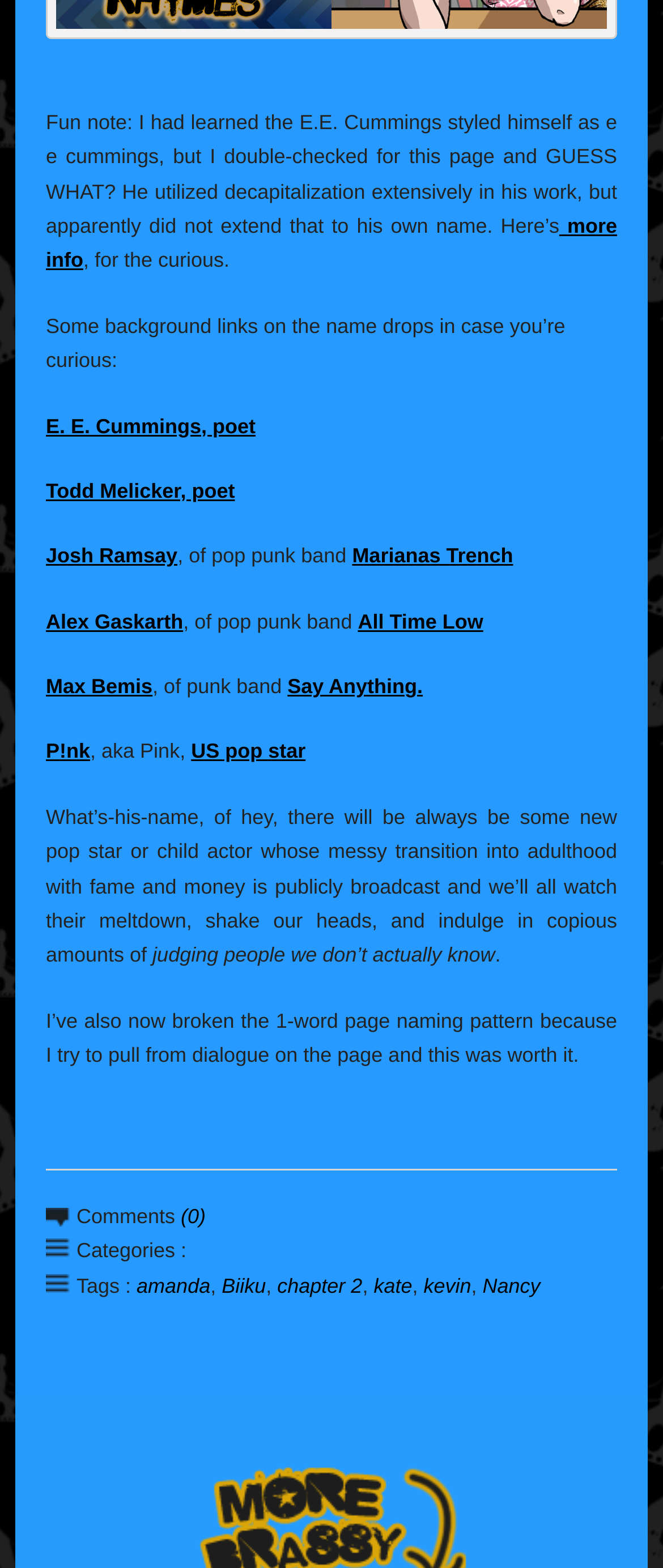Please identify the coordinates of the bounding box that should be clicked to fulfill this instruction: "read comments".

[0.273, 0.768, 0.31, 0.783]